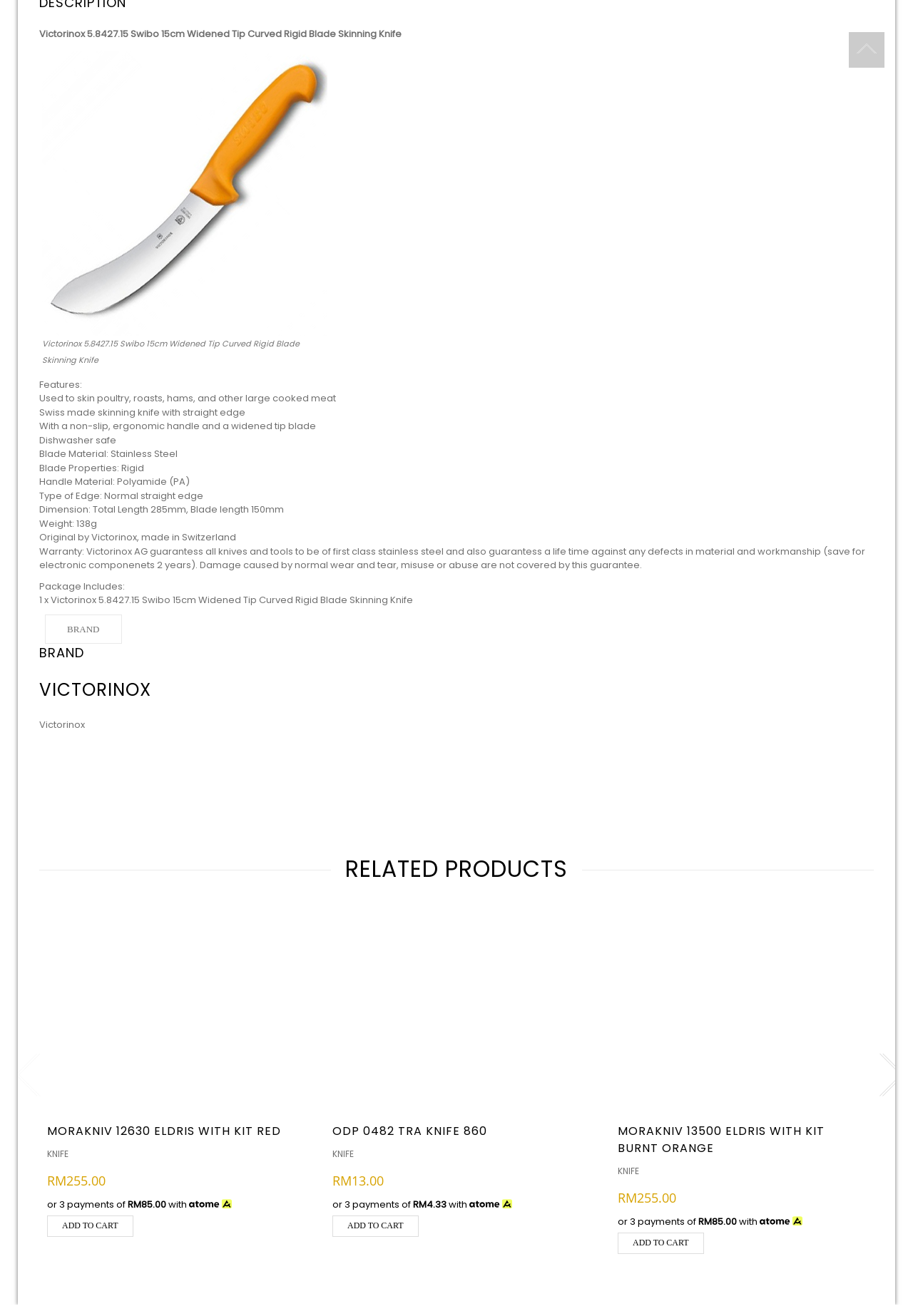Reply to the question with a single word or phrase:
What is the material of the knife's blade?

Stainless Steel